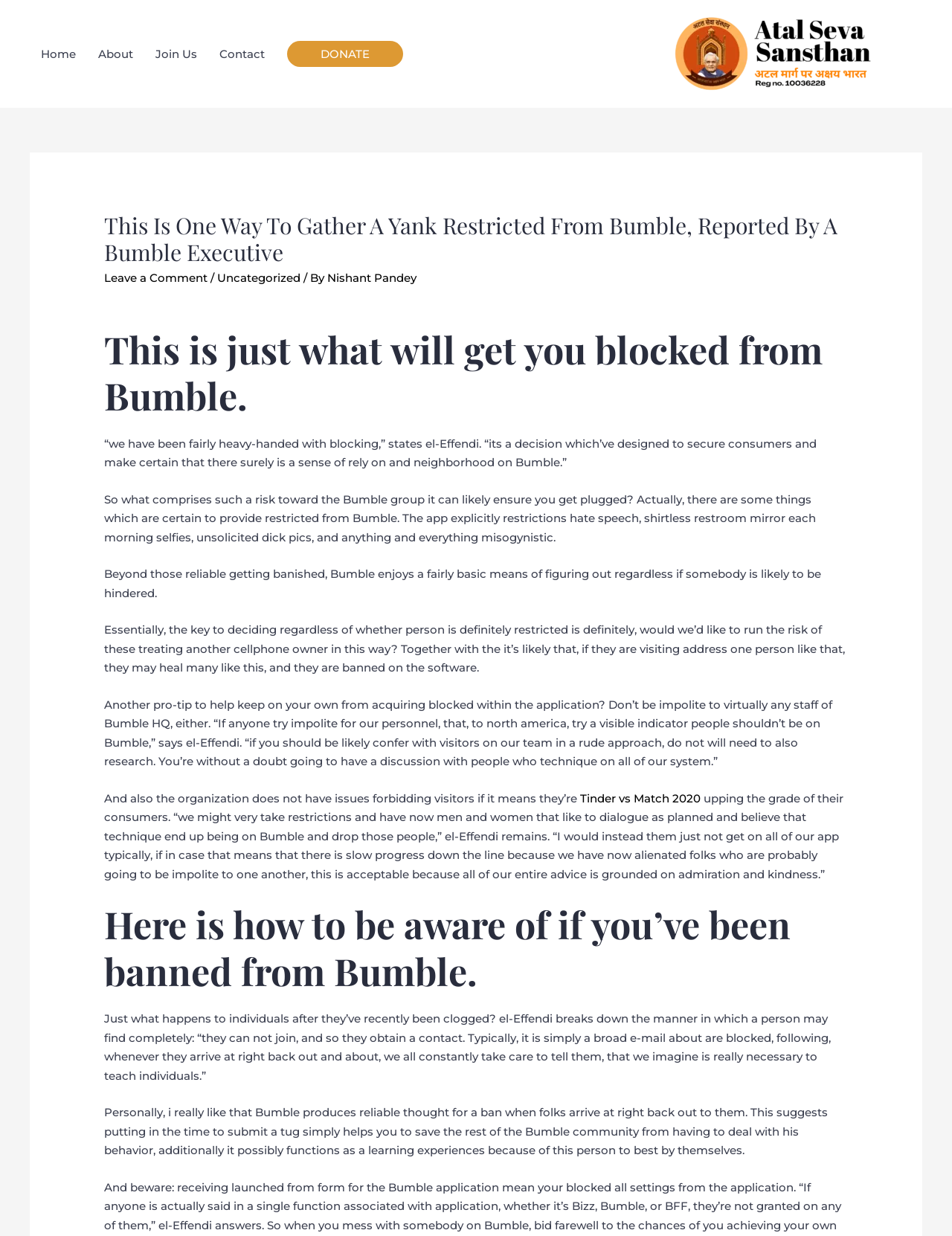What is the consequence of being rude to Bumble HQ staff?
Using the image, provide a detailed and thorough answer to the question.

According to the article, if a user is rude to Bumble HQ staff, it is a visible indicator that they shouldn't be on Bumble, and they will likely get blocked from the app.